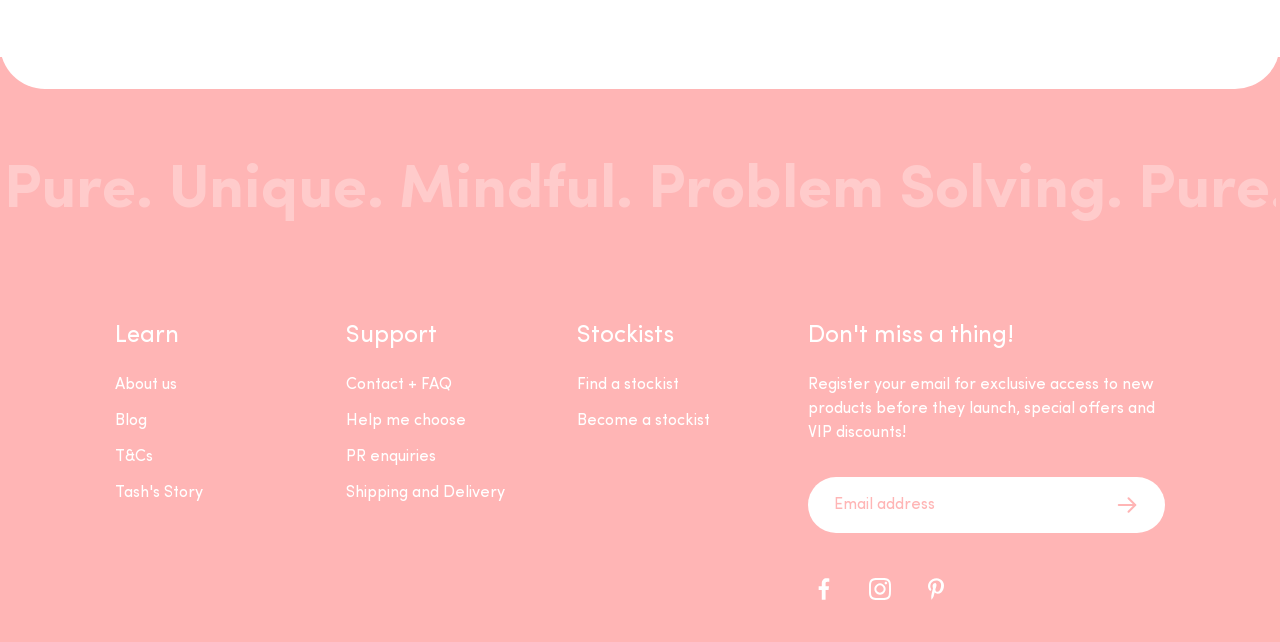Respond with a single word or phrase to the following question: What is the topic of the link 'Tash's Story'?

About the founder